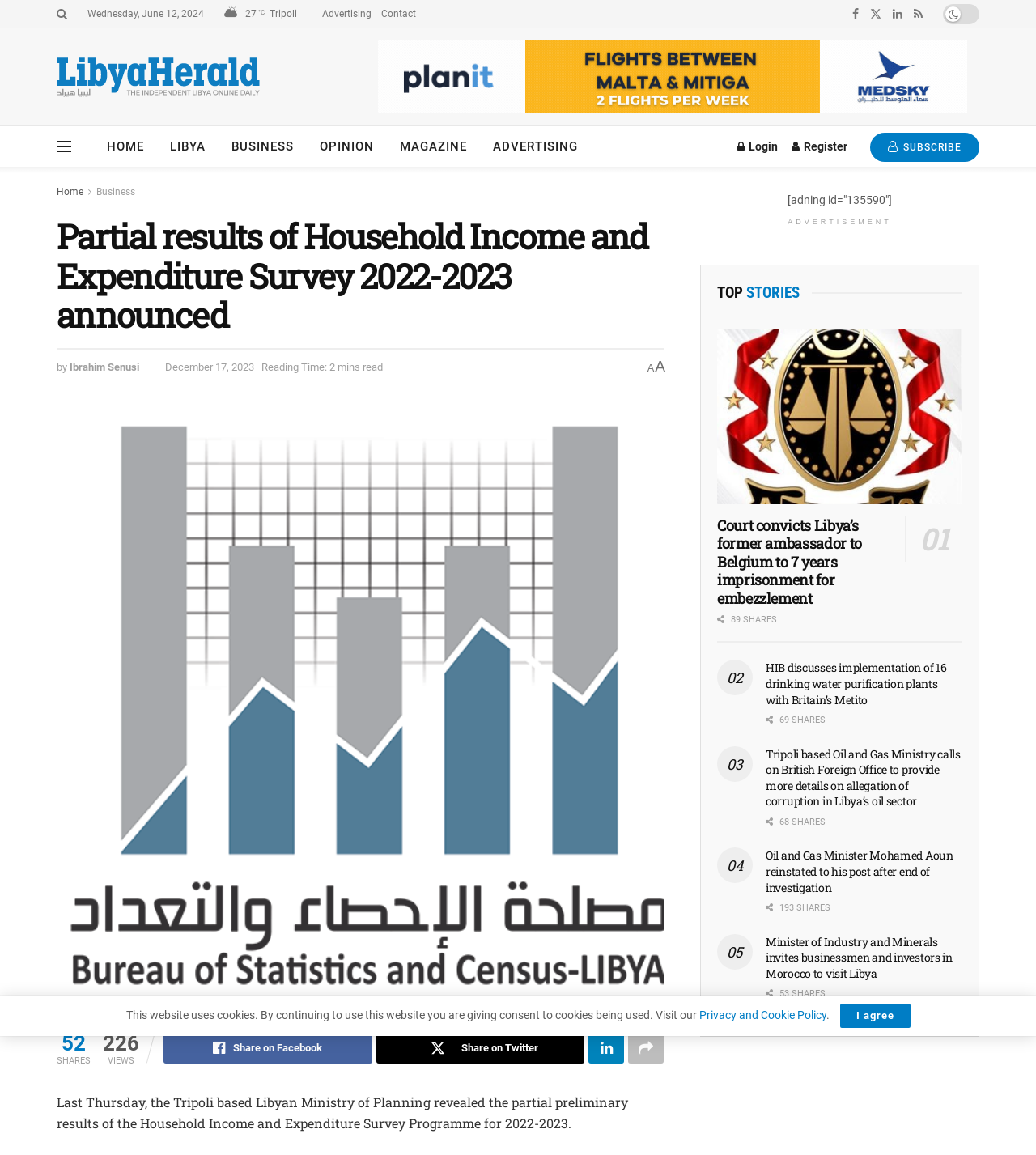Using details from the image, please answer the following question comprehensively:
How many minutes does it take to read the article?

The reading time of the article is mentioned below the title, where it says 'Reading Time: 2 mins read'.